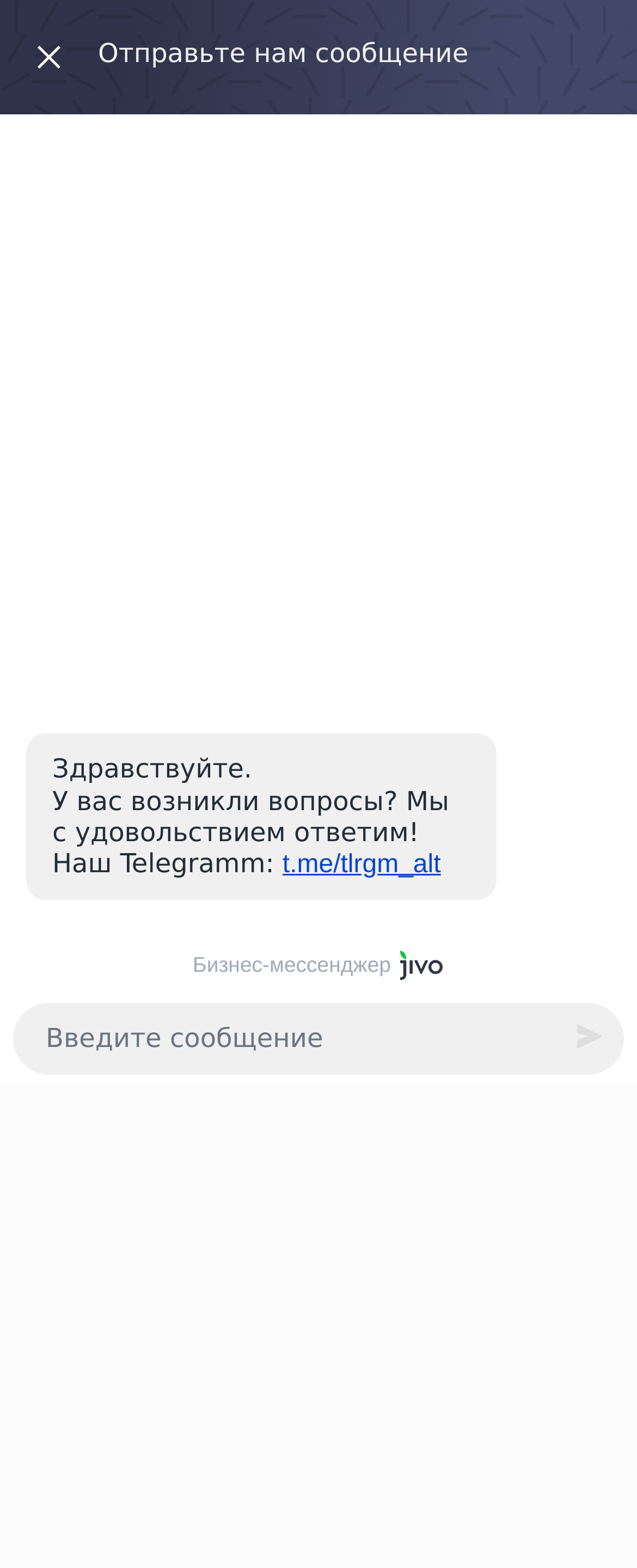Pinpoint the bounding box coordinates of the element that must be clicked to accomplish the following instruction: "Call the office number". The coordinates should be in the format of four float numbers between 0 and 1, i.e., [left, top, right, bottom].

None